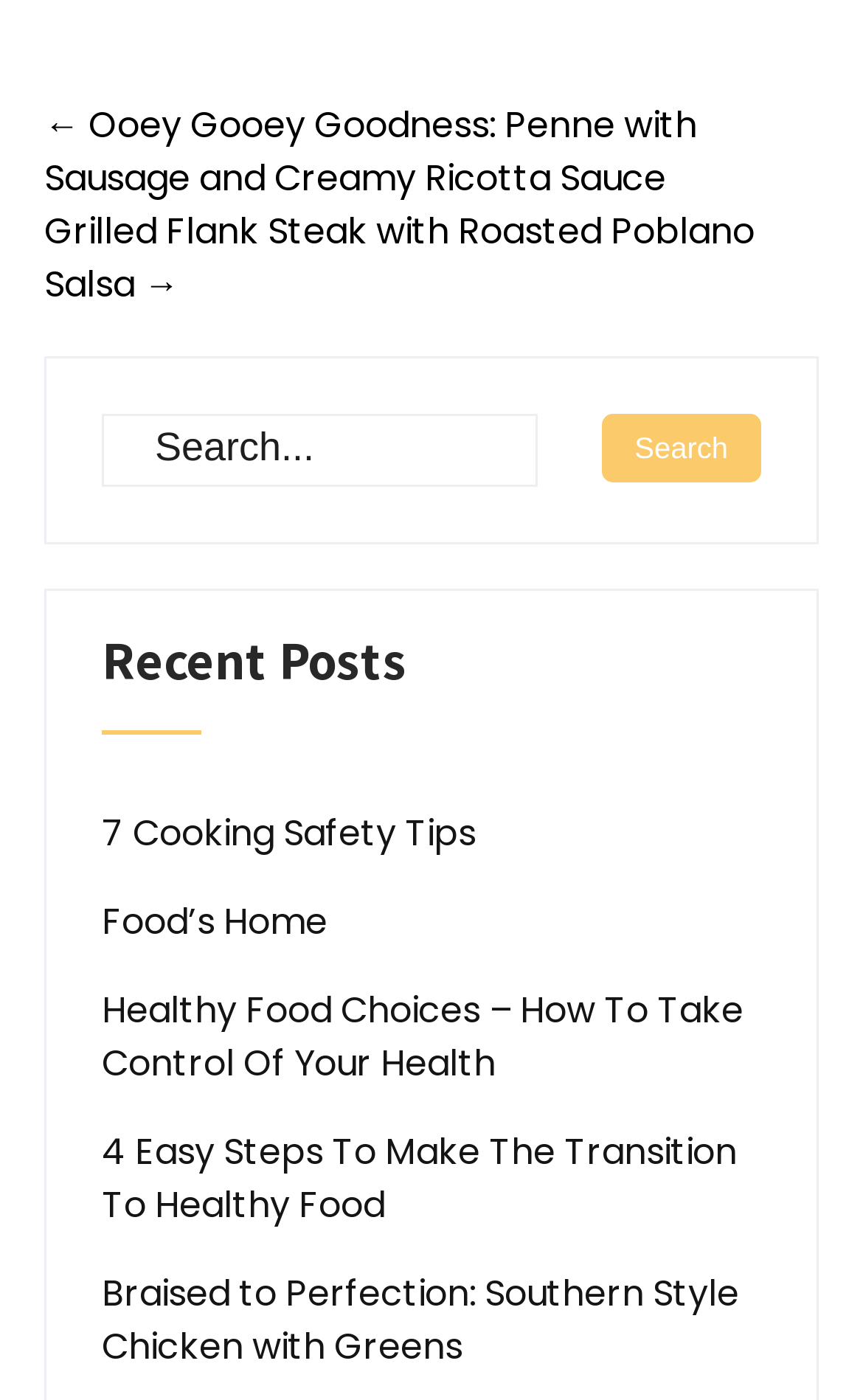What is the purpose of the search box?
Examine the image and provide an in-depth answer to the question.

I inferred the purpose of the search box by looking at its location and the button 'Search' next to it, which suggests that it is used to search for content within the website.